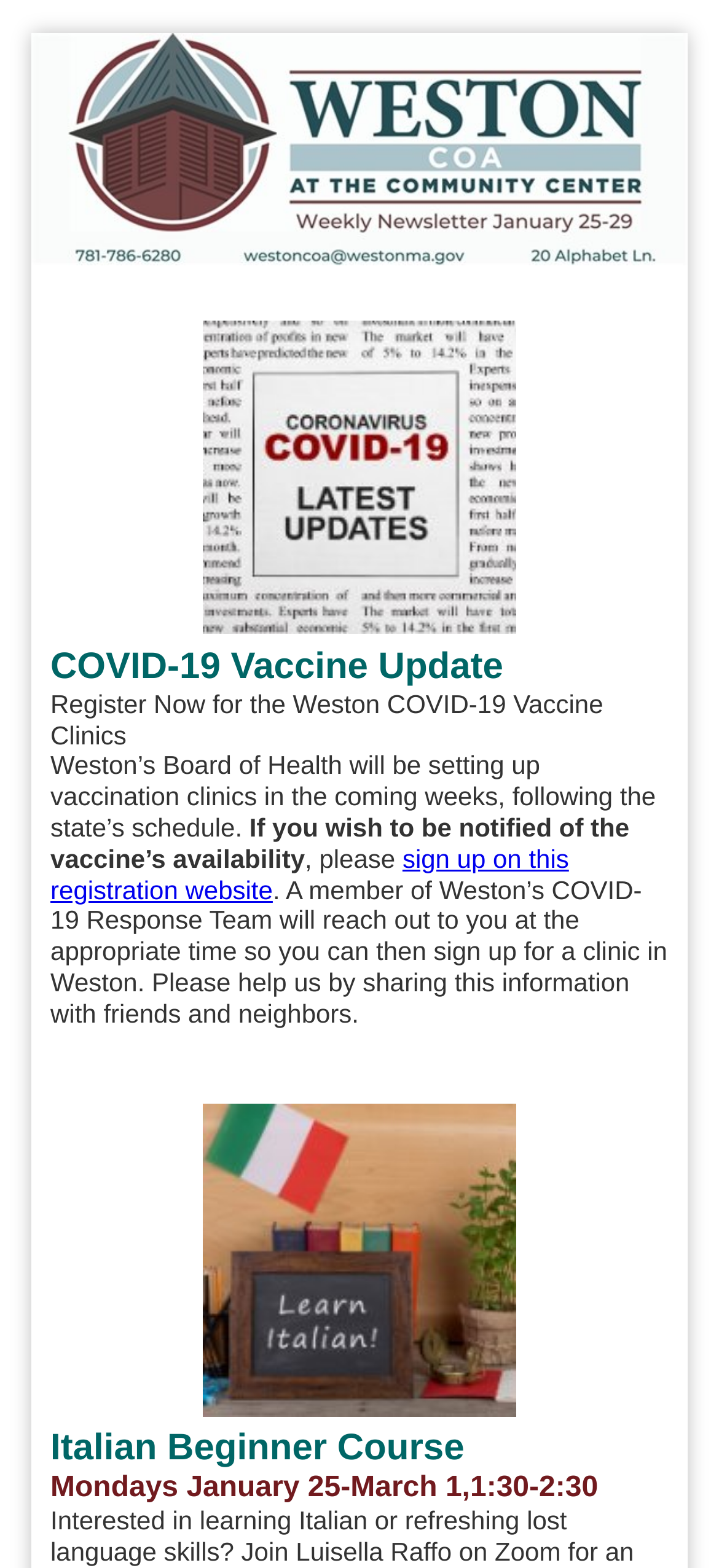What is the purpose of registering on the website?
Please provide a comprehensive answer based on the details in the screenshot.

The purpose of registering on the website is to be notified of vaccine availability because the text mentions 'If you wish to be notified of the vaccine’s availability, please sign up on this registration website'.